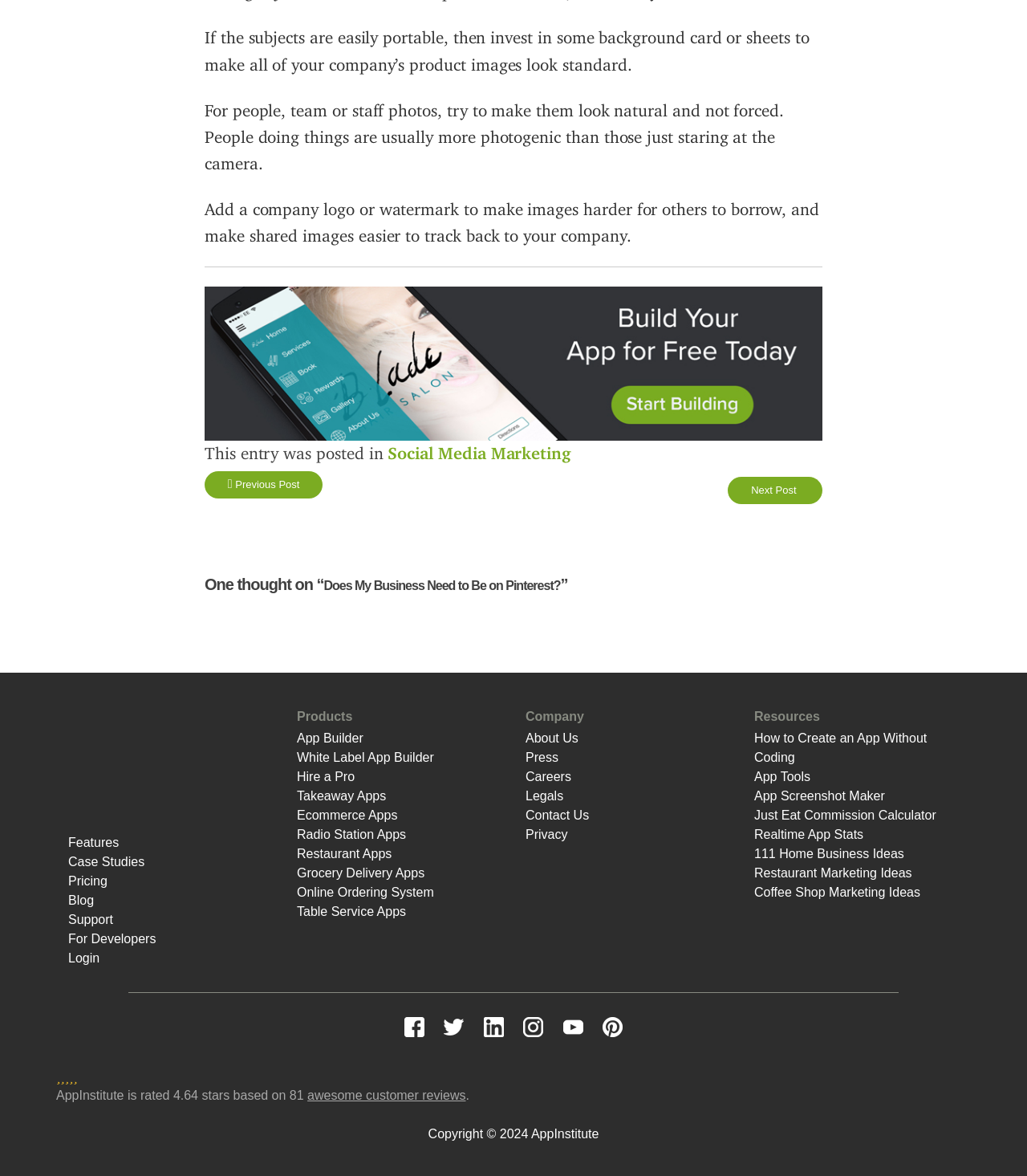Find the bounding box coordinates for the area that must be clicked to perform this action: "View 'App Builder'".

[0.289, 0.622, 0.354, 0.634]